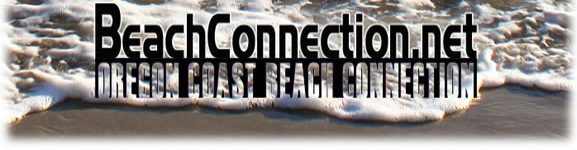Answer the question below with a single word or a brief phrase: 
What is the purpose of the website's design?

To invite visitors